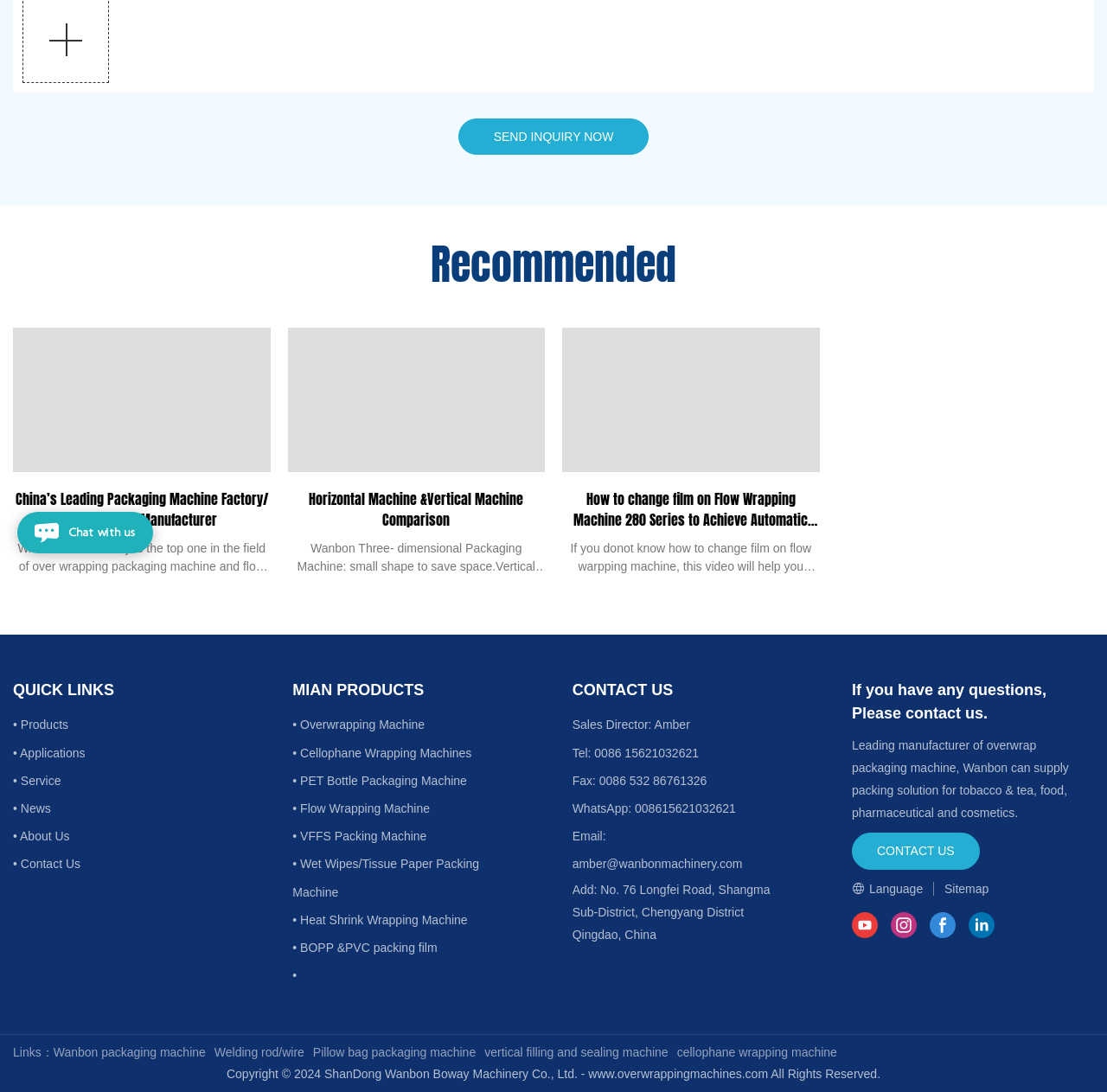Determine the bounding box coordinates of the clickable element to complete this instruction: "View the 'EVENTS' page". Provide the coordinates in the format of four float numbers between 0 and 1, [left, top, right, bottom].

None